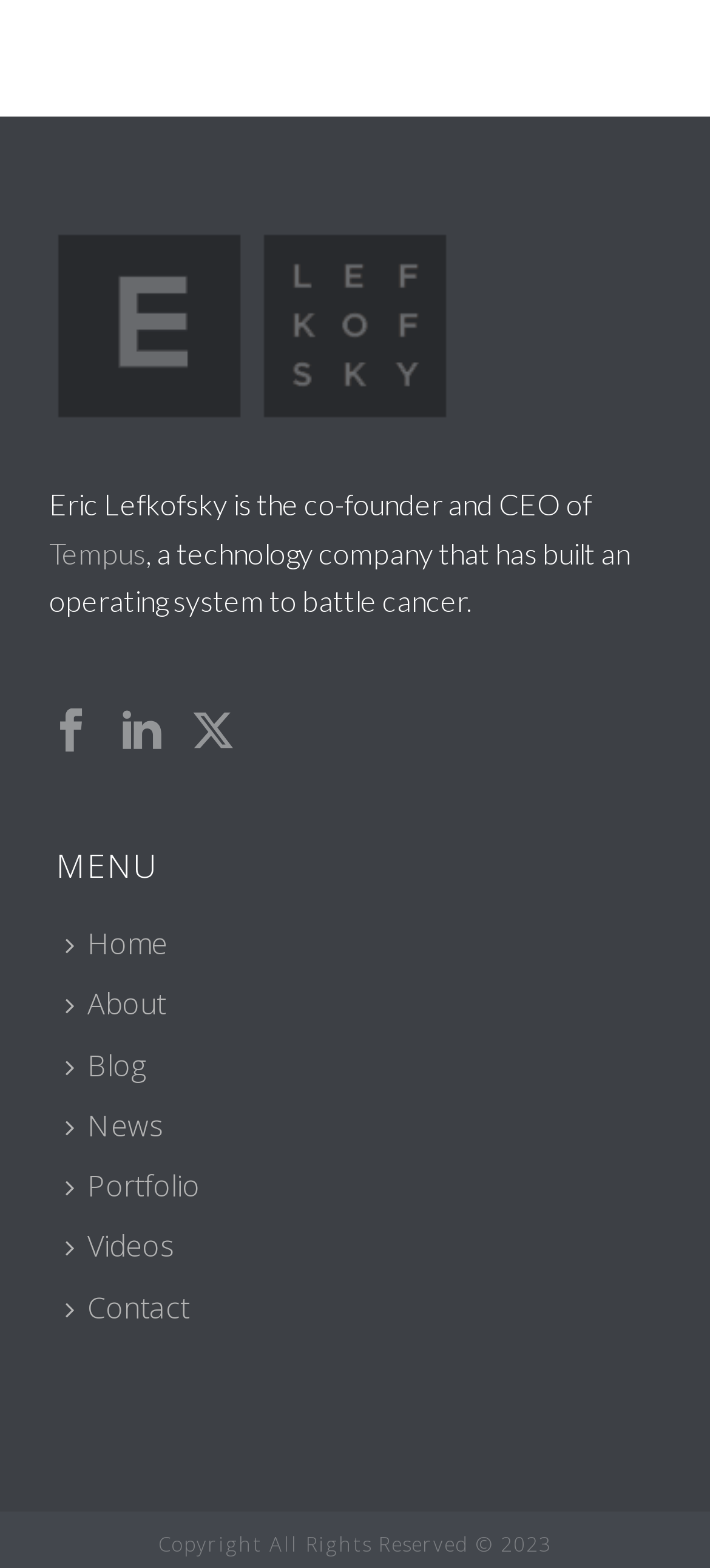Show the bounding box coordinates for the element that needs to be clicked to execute the following instruction: "Click on the News link". Provide the coordinates in the form of four float numbers between 0 and 1, i.e., [left, top, right, bottom].

None